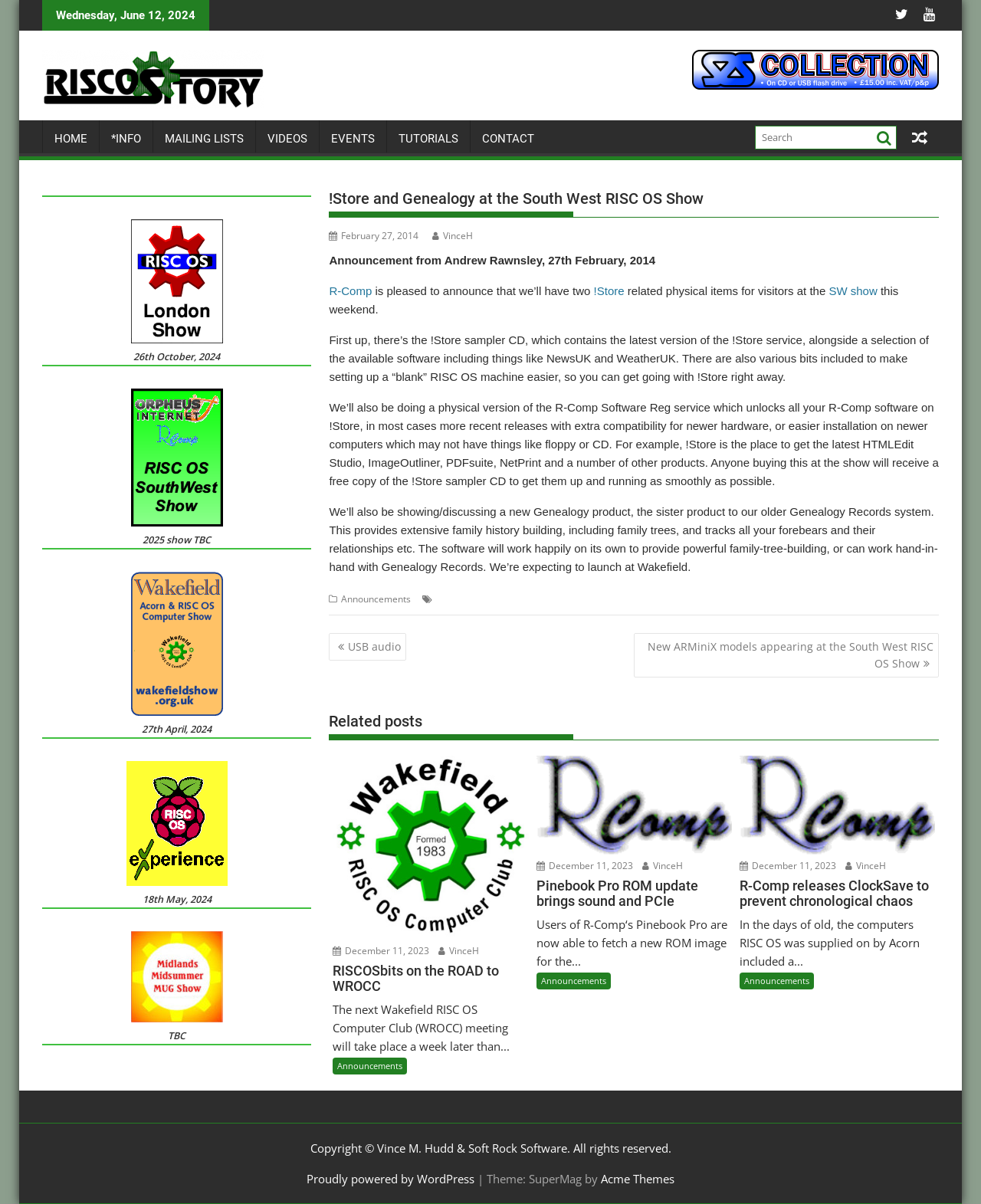What is the name of the author of the announcement?
Make sure to answer the question with a detailed and comprehensive explanation.

I found the author's name by reading the announcement text, which says 'Announcement from Andrew Rawnsley, 27th February, 2014'.